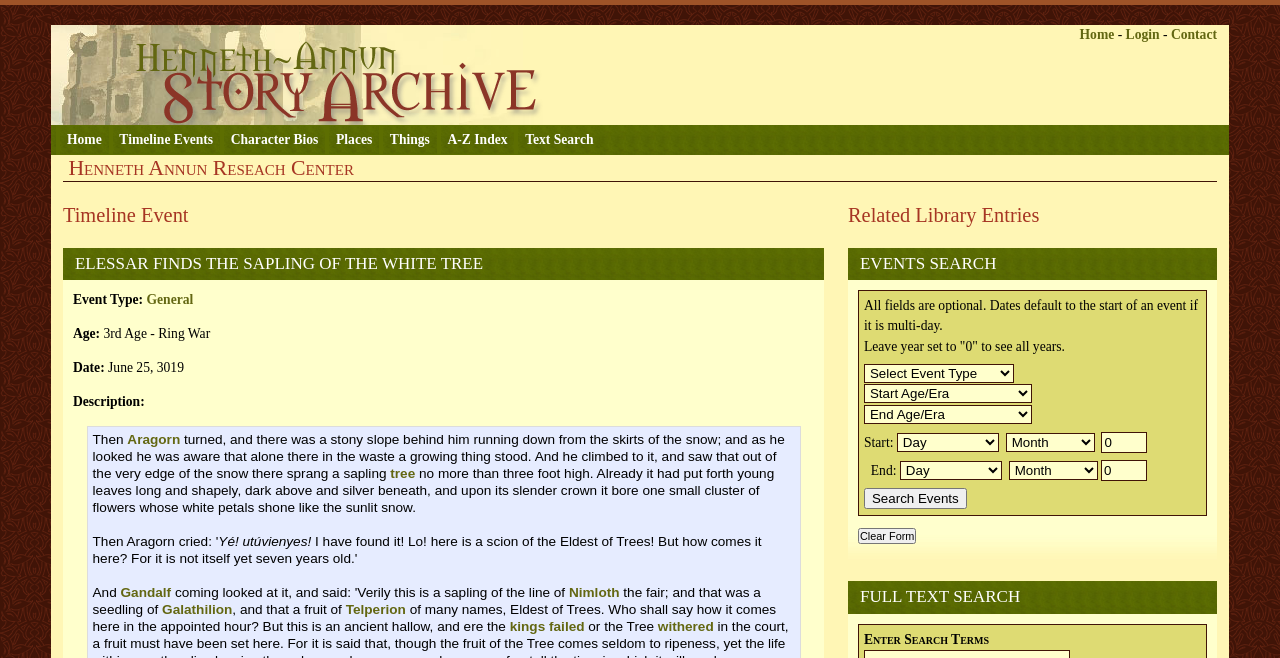What is the event type of 'ELESSAR FINDS THE SAPLING OF THE WHITE TREE'?
From the screenshot, supply a one-word or short-phrase answer.

General